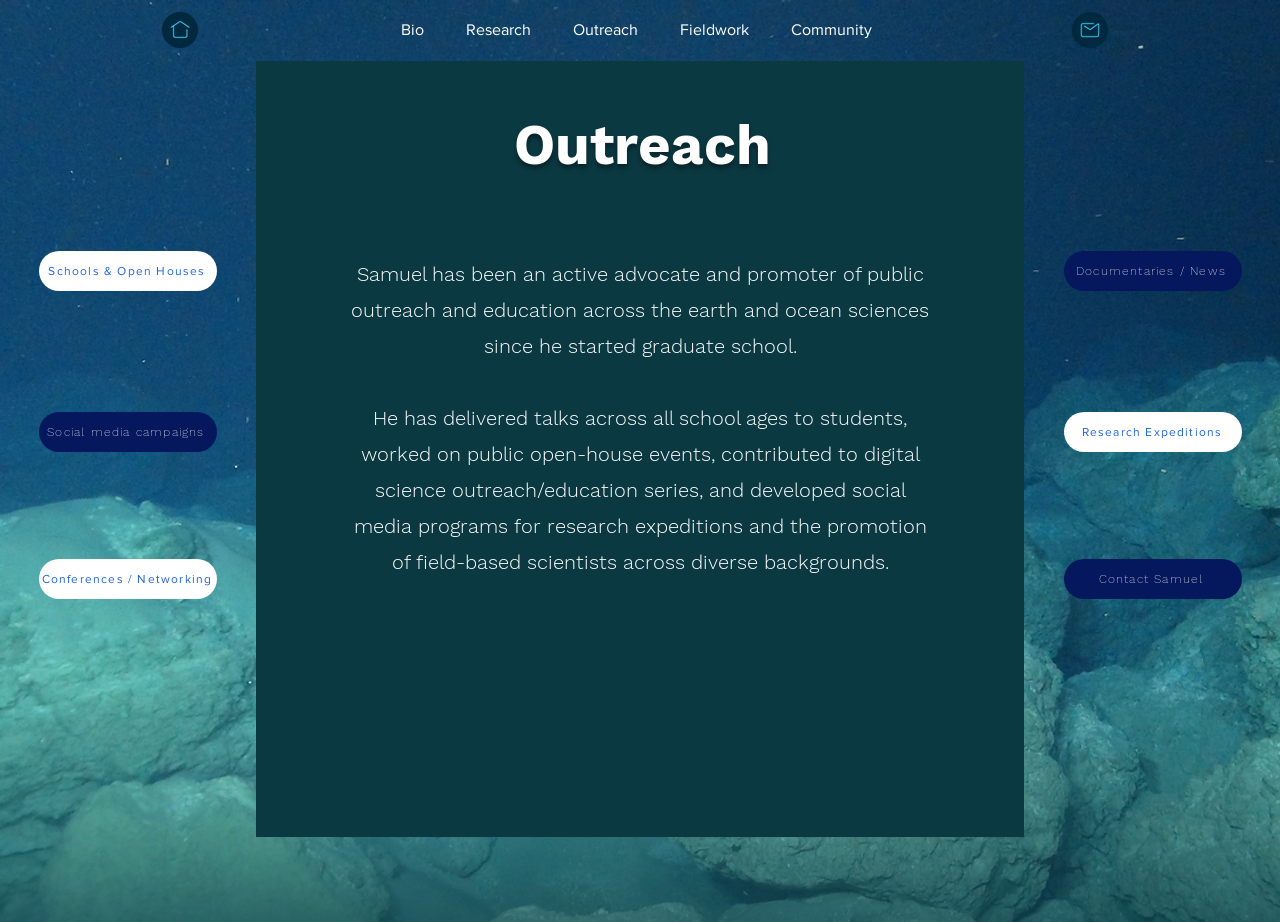Bounding box coordinates should be in the format (top-left x, top-left y, bottom-right x, bottom-right y) and all values should be floating point numbers between 0 and 1. Determine the bounding box coordinate for the UI element described as: Documentaries / News

[0.831, 0.272, 0.97, 0.316]